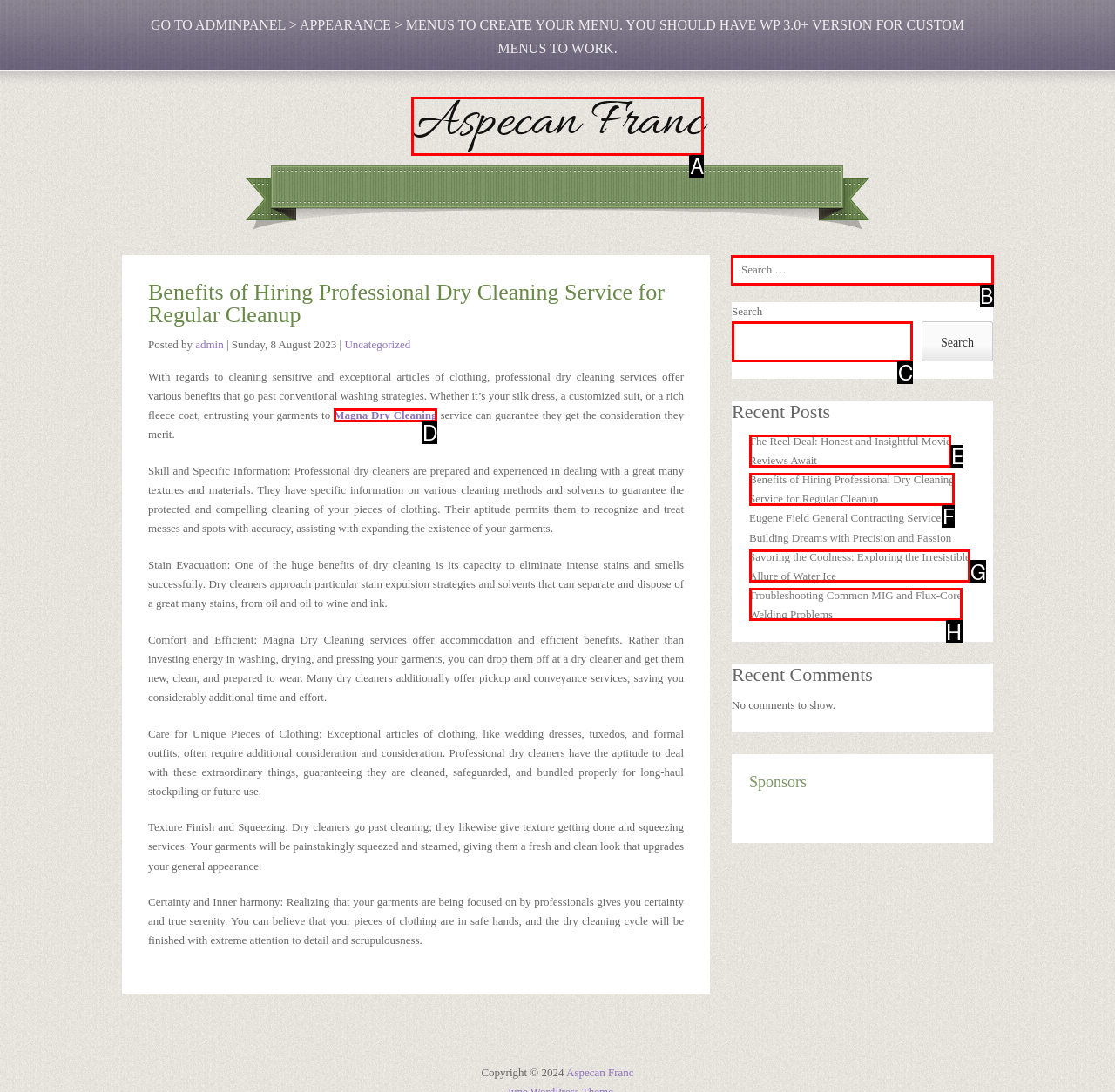To achieve the task: Search for something, indicate the letter of the correct choice from the provided options.

B